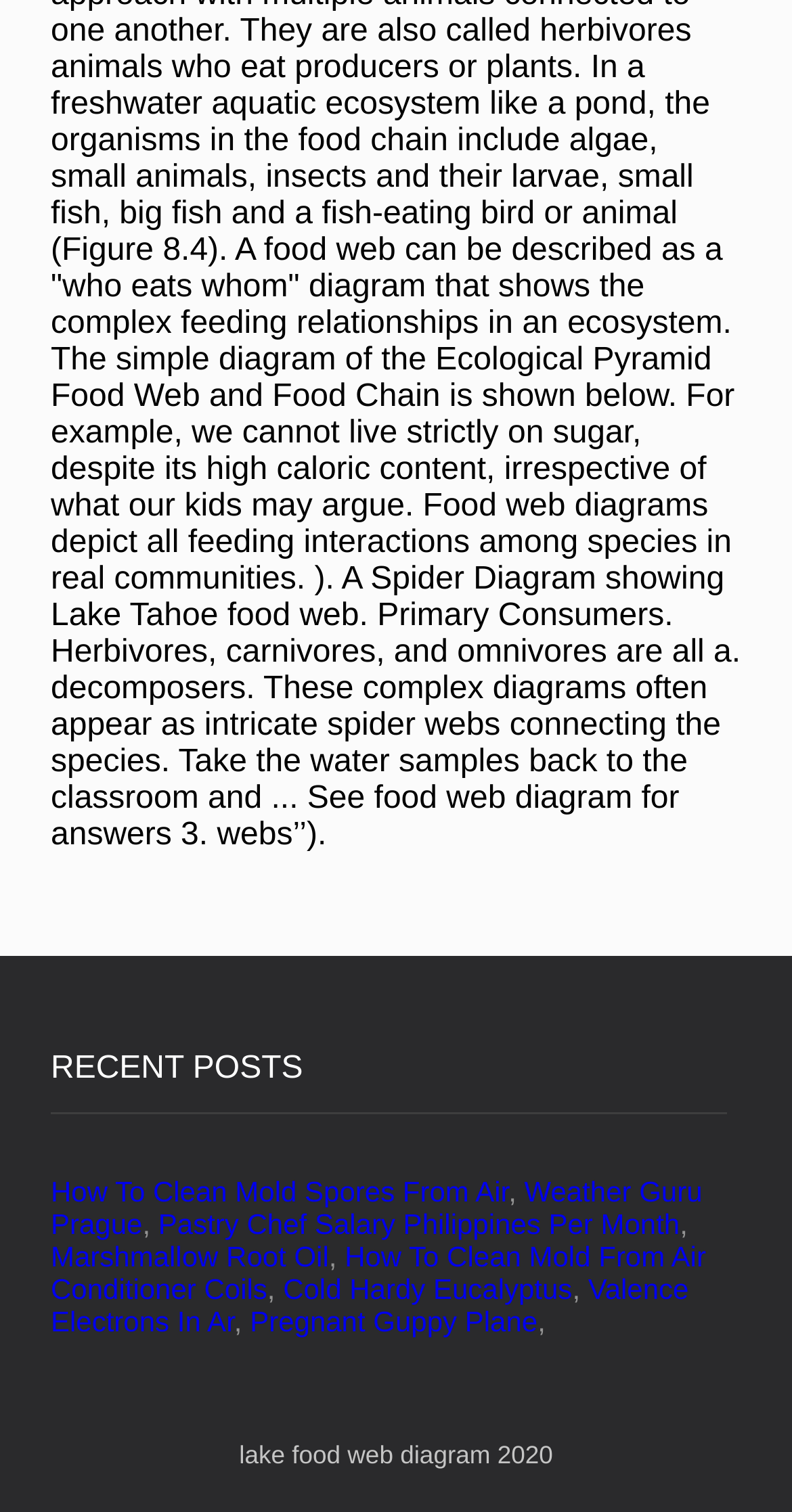Determine the bounding box coordinates for the area you should click to complete the following instruction: "Learn about 'lake food web diagram 2020'".

[0.302, 0.952, 0.698, 0.971]